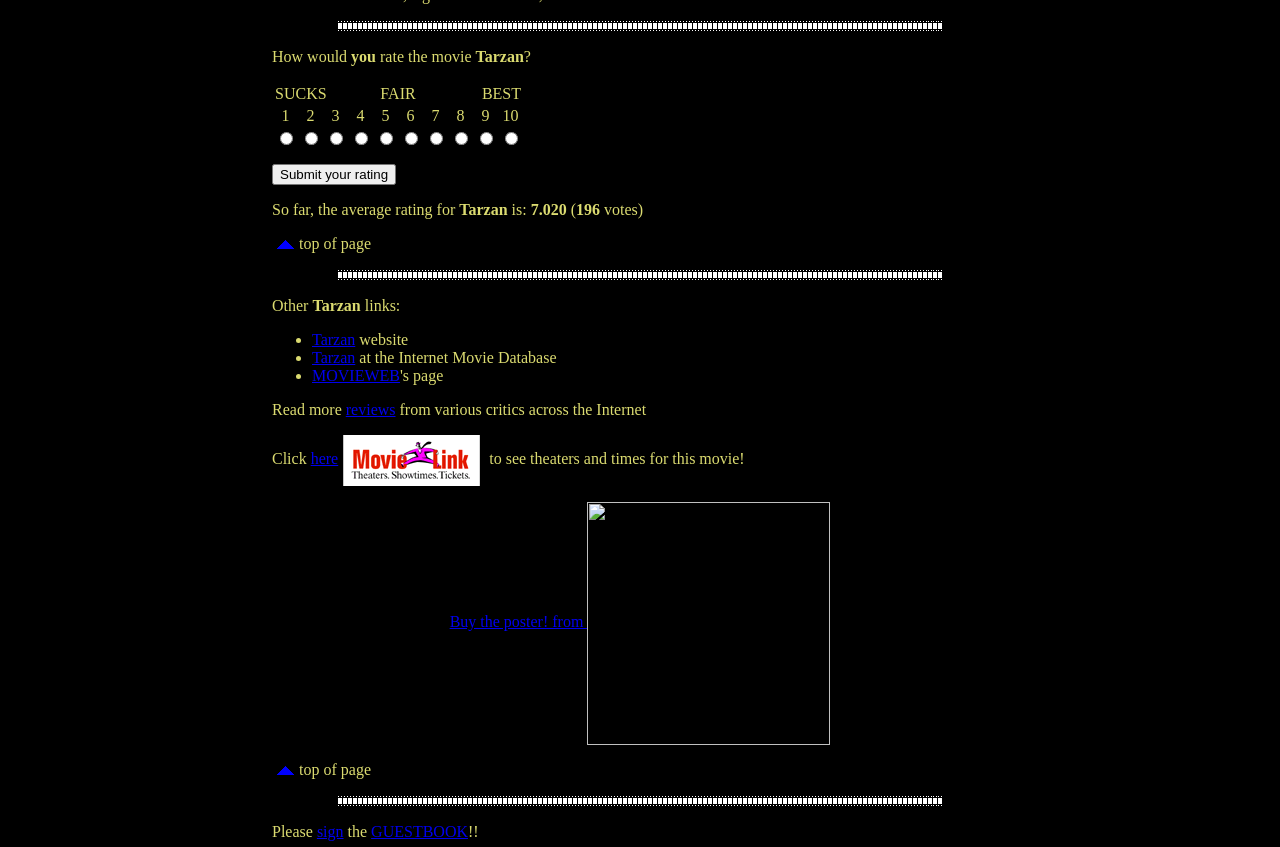Find the bounding box coordinates for the HTML element specified by: "reviews".

[0.27, 0.473, 0.309, 0.494]